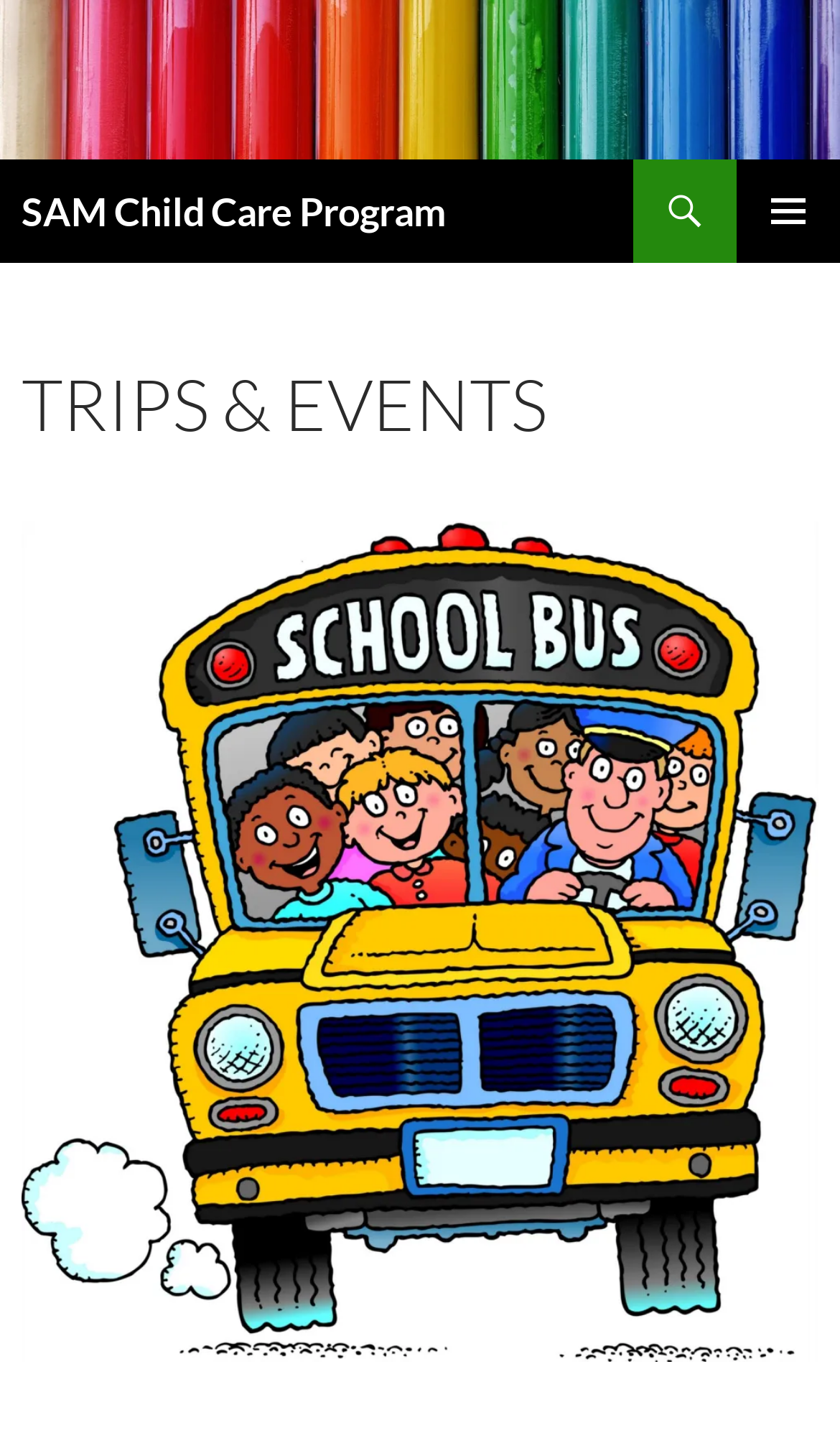What is the name of the program?
Using the image, give a concise answer in the form of a single word or short phrase.

SAM Child Care Program